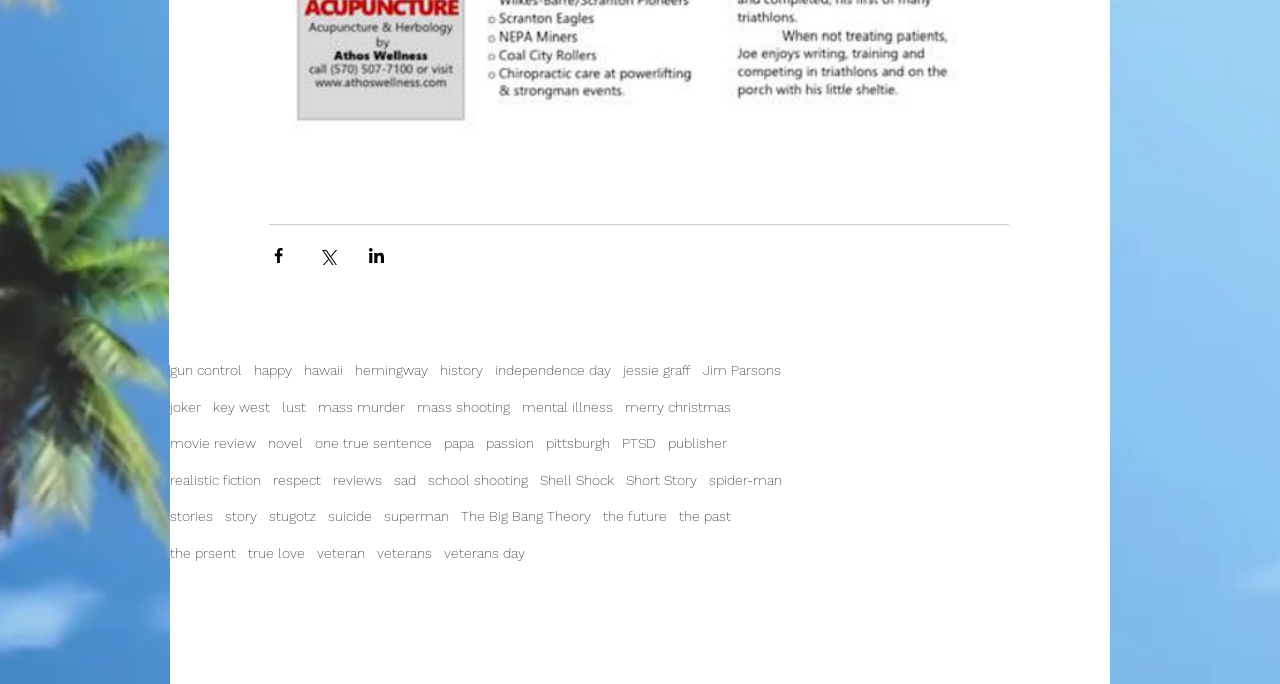Give a one-word or one-phrase response to the question:
What is the main category of the webpage?

Tags